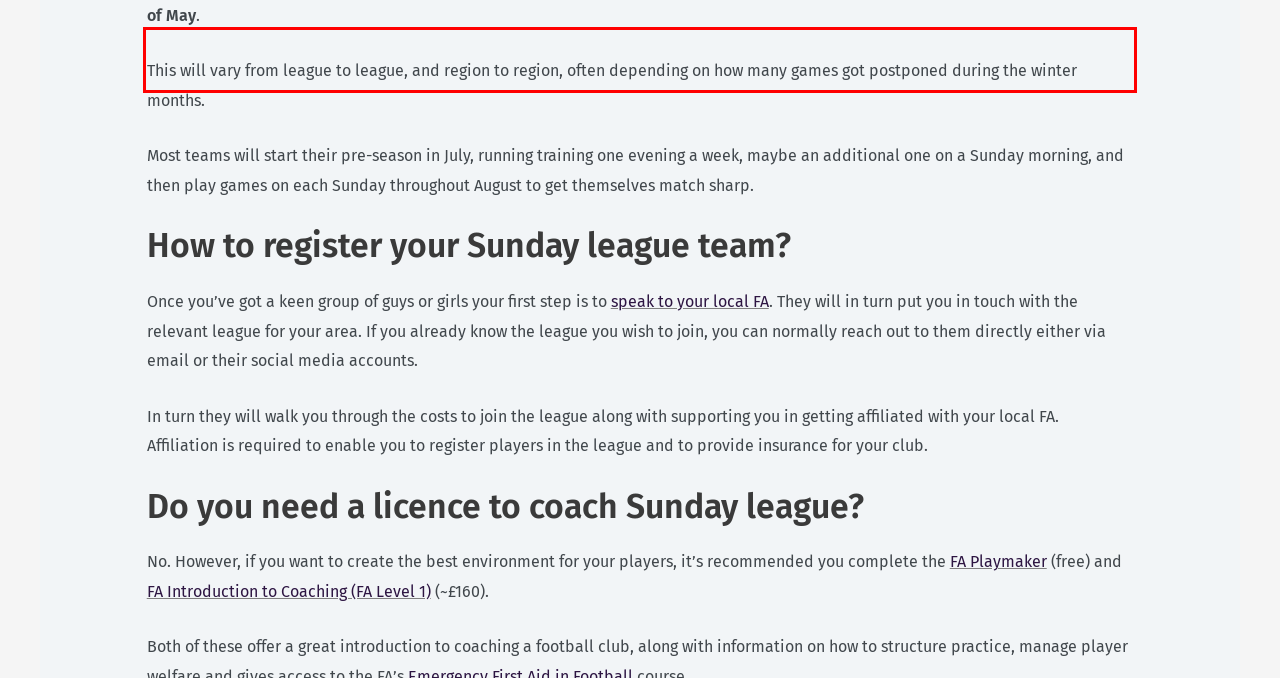Given a screenshot of a webpage, locate the red bounding box and extract the text it encloses.

This will vary from league to league, and region to region, often depending on how many games got postponed during the winter months.